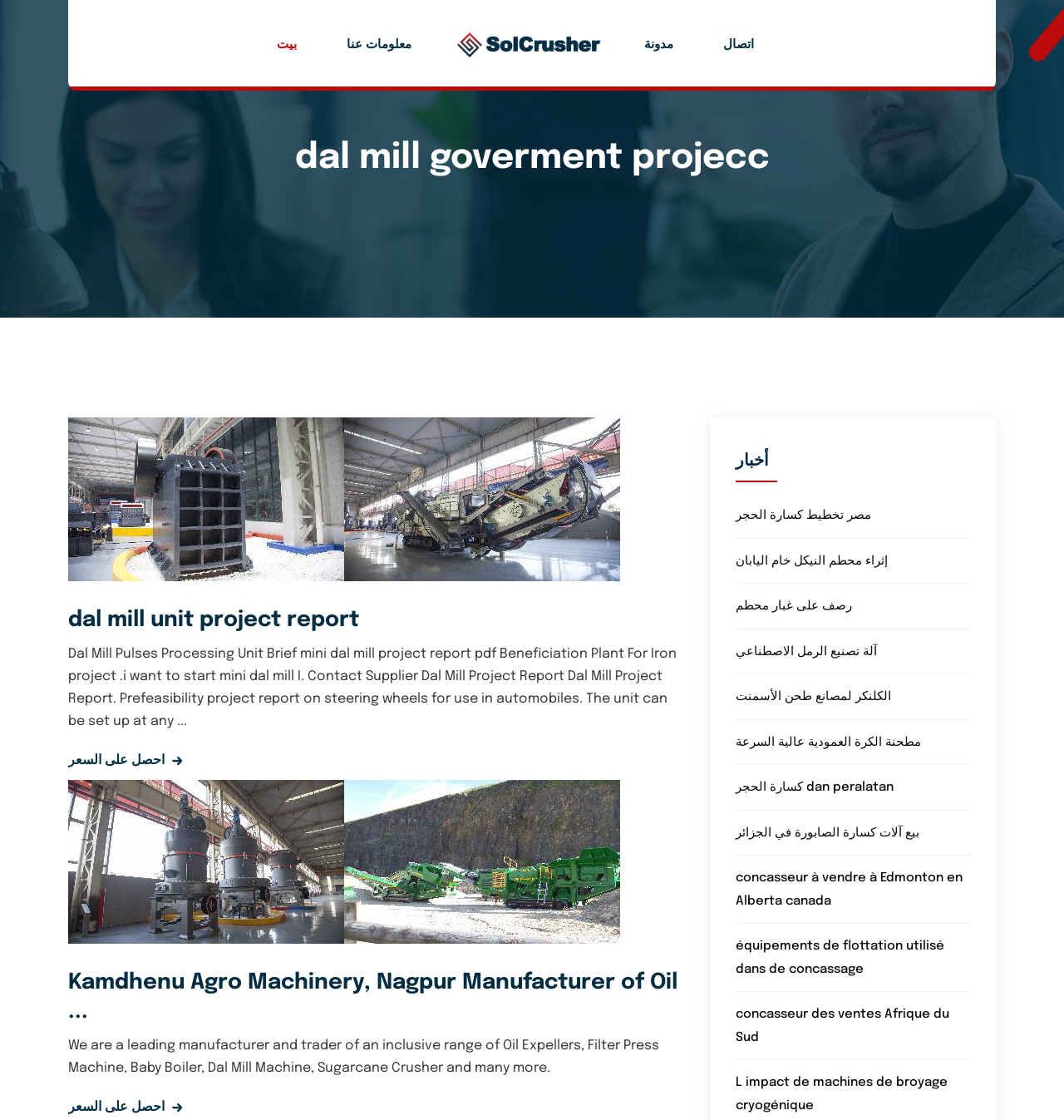Find the bounding box coordinates for the element that must be clicked to complete the instruction: "click on بيت link". The coordinates should be four float numbers between 0 and 1, indicated as [left, top, right, bottom].

[0.26, 0.0, 0.279, 0.08]